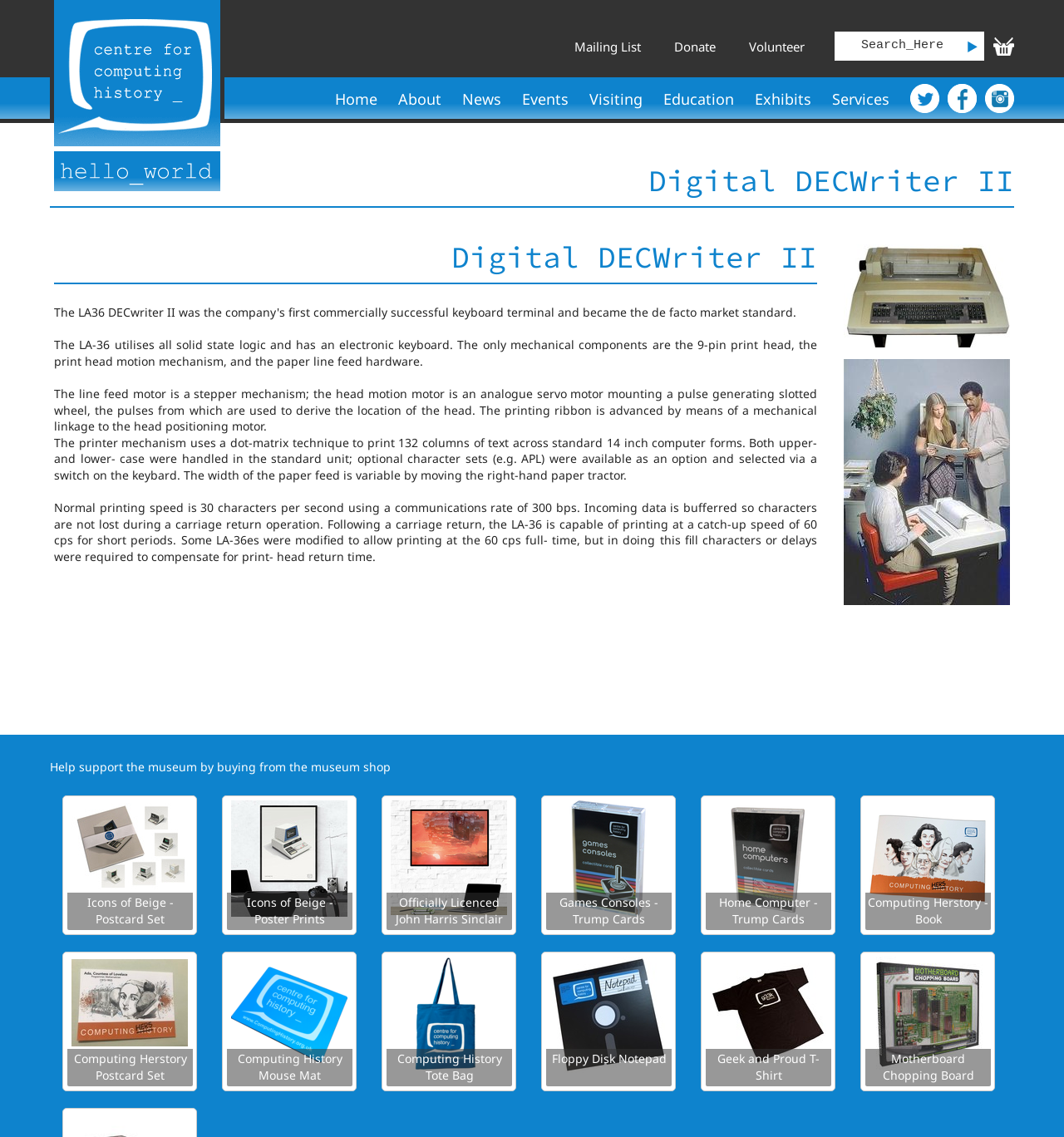What is the text above the search box?
Look at the image and respond with a one-word or short phrase answer.

Search_Here